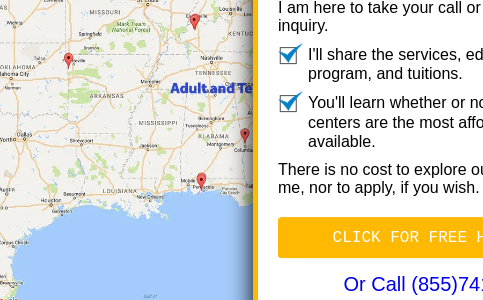Provide a comprehensive description of the image.

The image features a map highlighting locations of addiction treatment centers, primarily in the southeastern United States, with notable markers indicating specific facilities in Mississippi and surrounding states. To the right of the map, there’s a sidebar offering assistance for those seeking help with addiction recovery. It includes key points such as a commitment to sharing information about services, educational programs, and tuition costs, as well as an assurance that inquiries can be made without any associated fees. A prominent button invites users to "CLICK FOR FREE HELP NOW," suggesting immediate support and guidance for individuals struggling with addiction or seeking help for loved ones. The overall layout emphasizes accessibility and outreach, aiming to connect individuals with the resources they need for recovery.